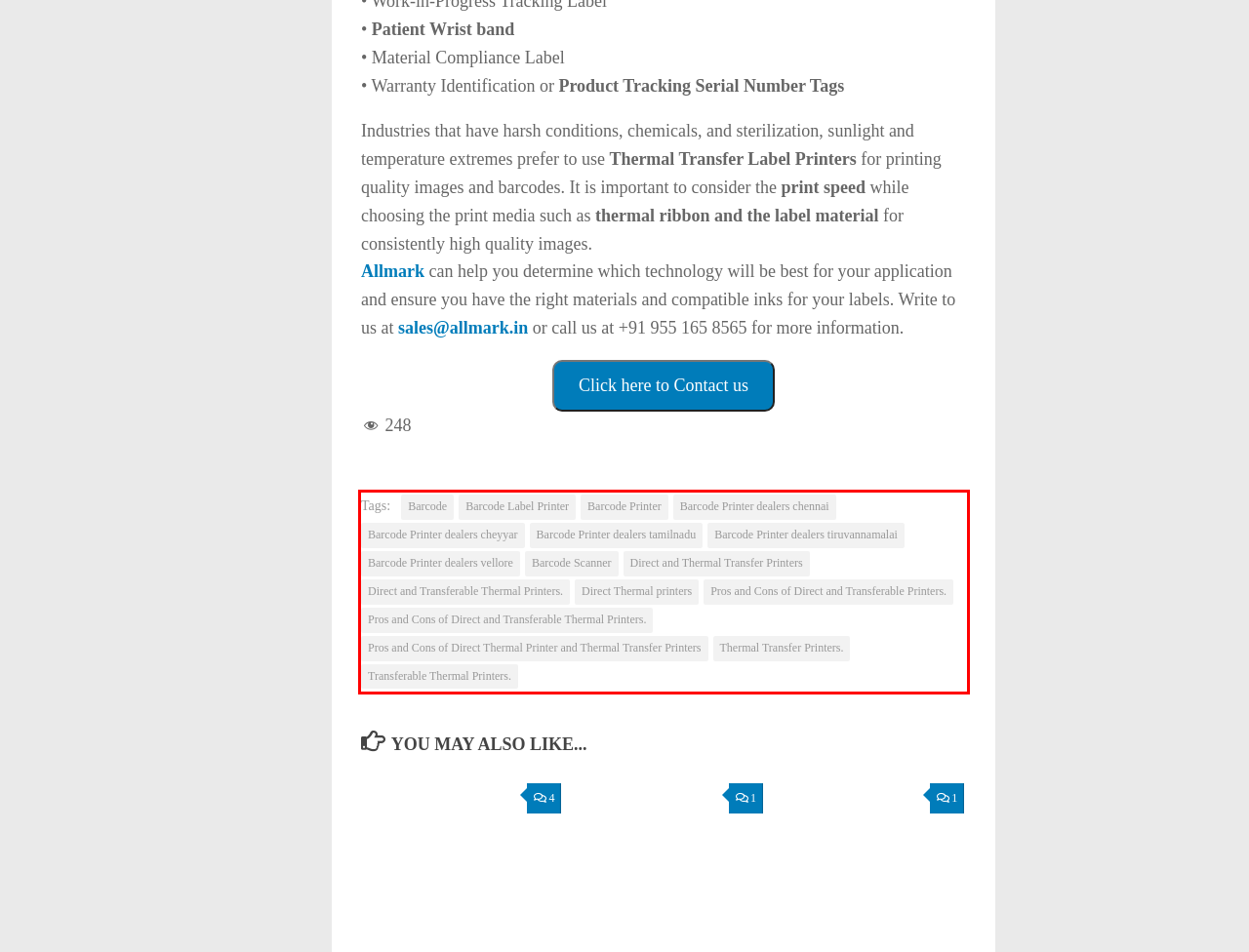Identify and extract the text within the red rectangle in the screenshot of the webpage.

Tags: BarcodeBarcode Label PrinterBarcode PrinterBarcode Printer dealers chennaiBarcode Printer dealers cheyyarBarcode Printer dealers tamilnaduBarcode Printer dealers tiruvannamalaiBarcode Printer dealers velloreBarcode ScannerDirect and Thermal Transfer PrintersDirect and Transferable Thermal Printers.Direct Thermal printersPros and Cons of Direct and Transferable Printers.Pros and Cons of Direct and Transferable Thermal Printers.Pros and Cons of Direct Thermal Printer and Thermal Transfer PrintersThermal Transfer Printers.Transferable Thermal Printers.